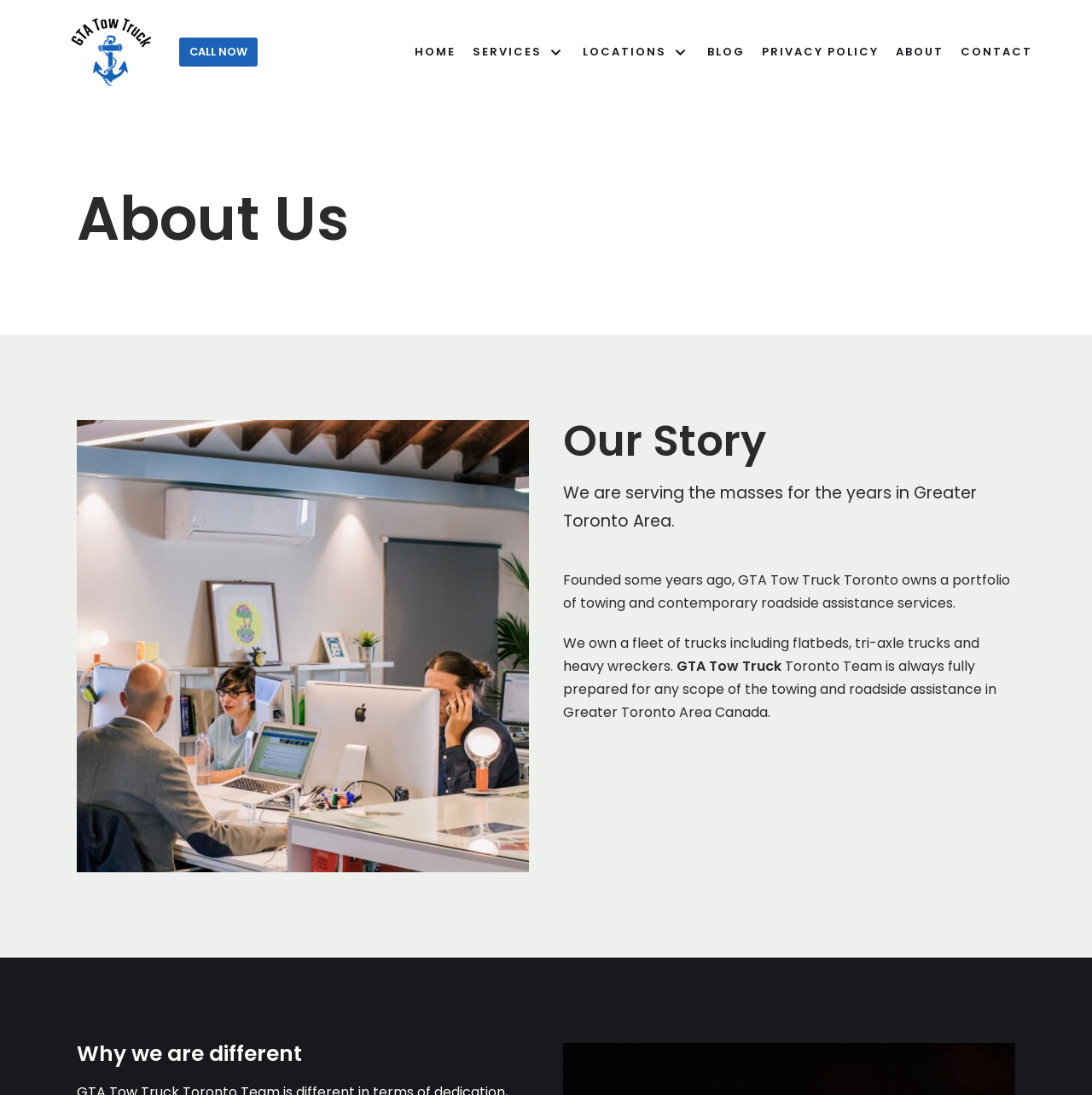Locate the bounding box coordinates of the region to be clicked to comply with the following instruction: "Read the ABOUT US section". The coordinates must be four float numbers between 0 and 1, in the form [left, top, right, bottom].

[0.07, 0.173, 0.636, 0.228]